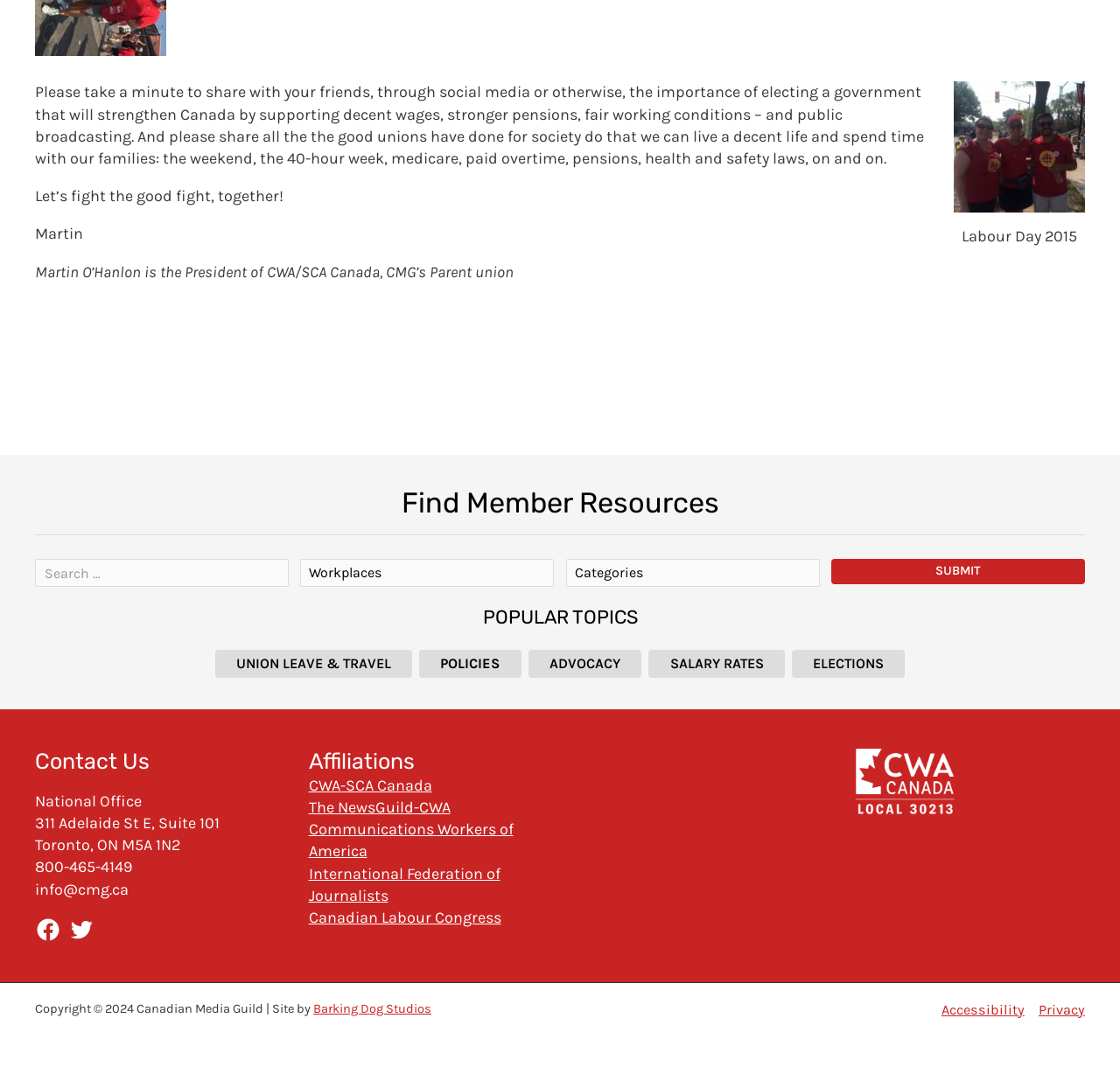Answer succinctly with a single word or phrase:
What is the topic of the link 'UNION LEAVE & TRAVEL'?

Union leave and travel